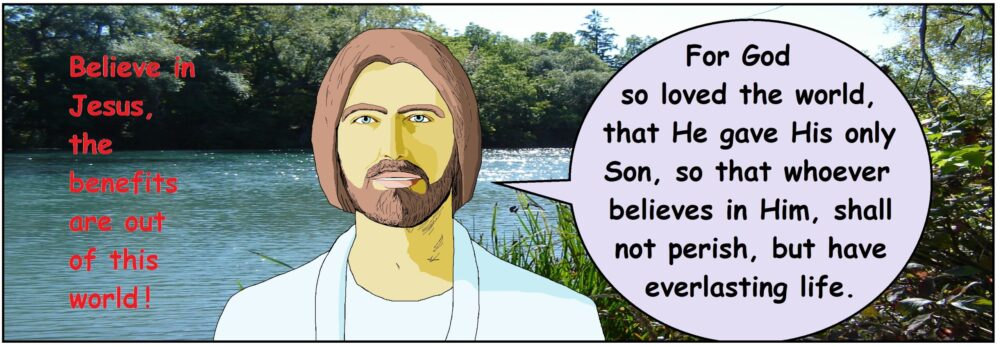What is written in bold red text?
From the image, provide a succinct answer in one word or a short phrase.

Believe in Jesus...